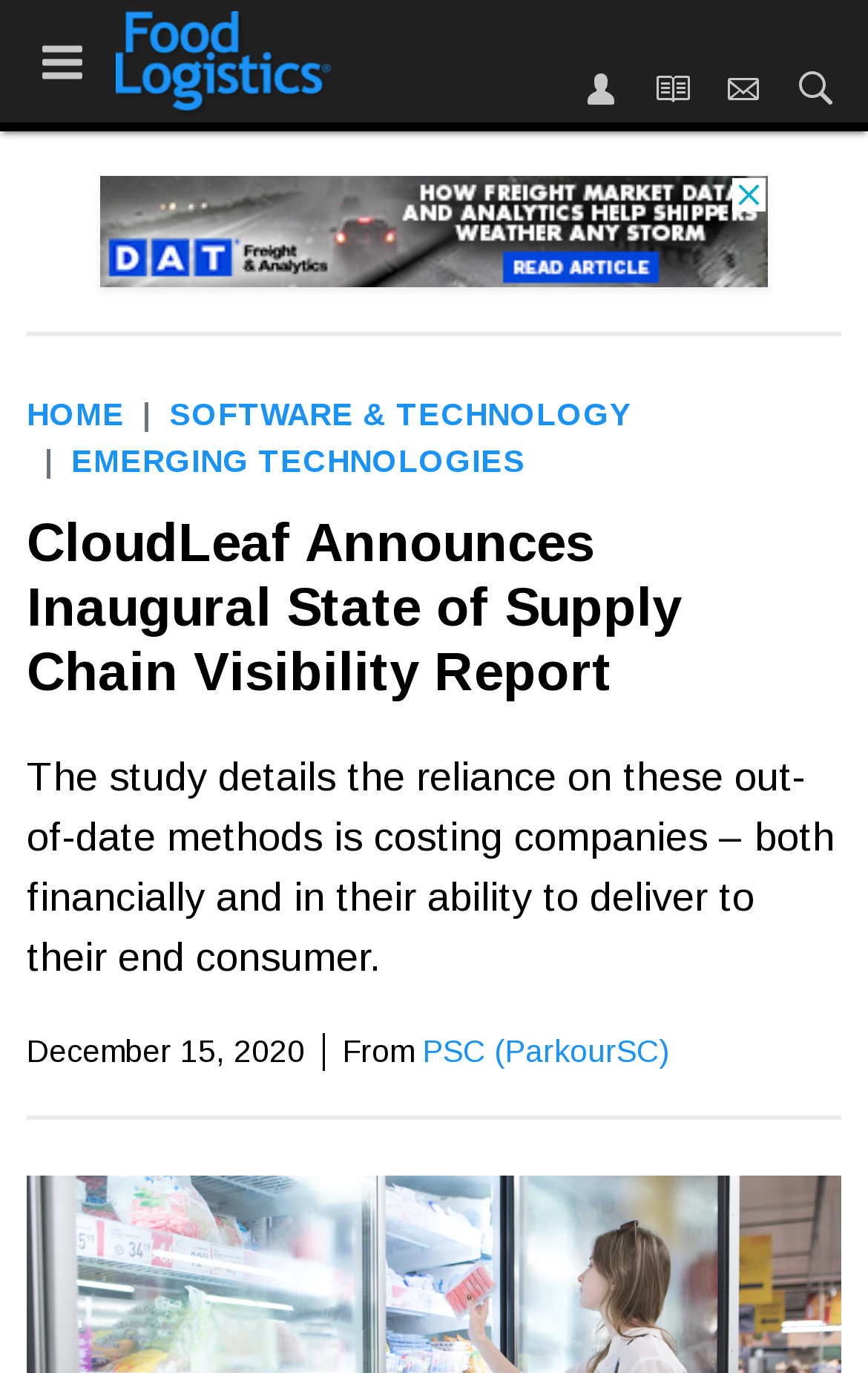What is the category of the article?
Please provide a single word or phrase based on the screenshot.

SOFTWARE & TECHNOLOGY